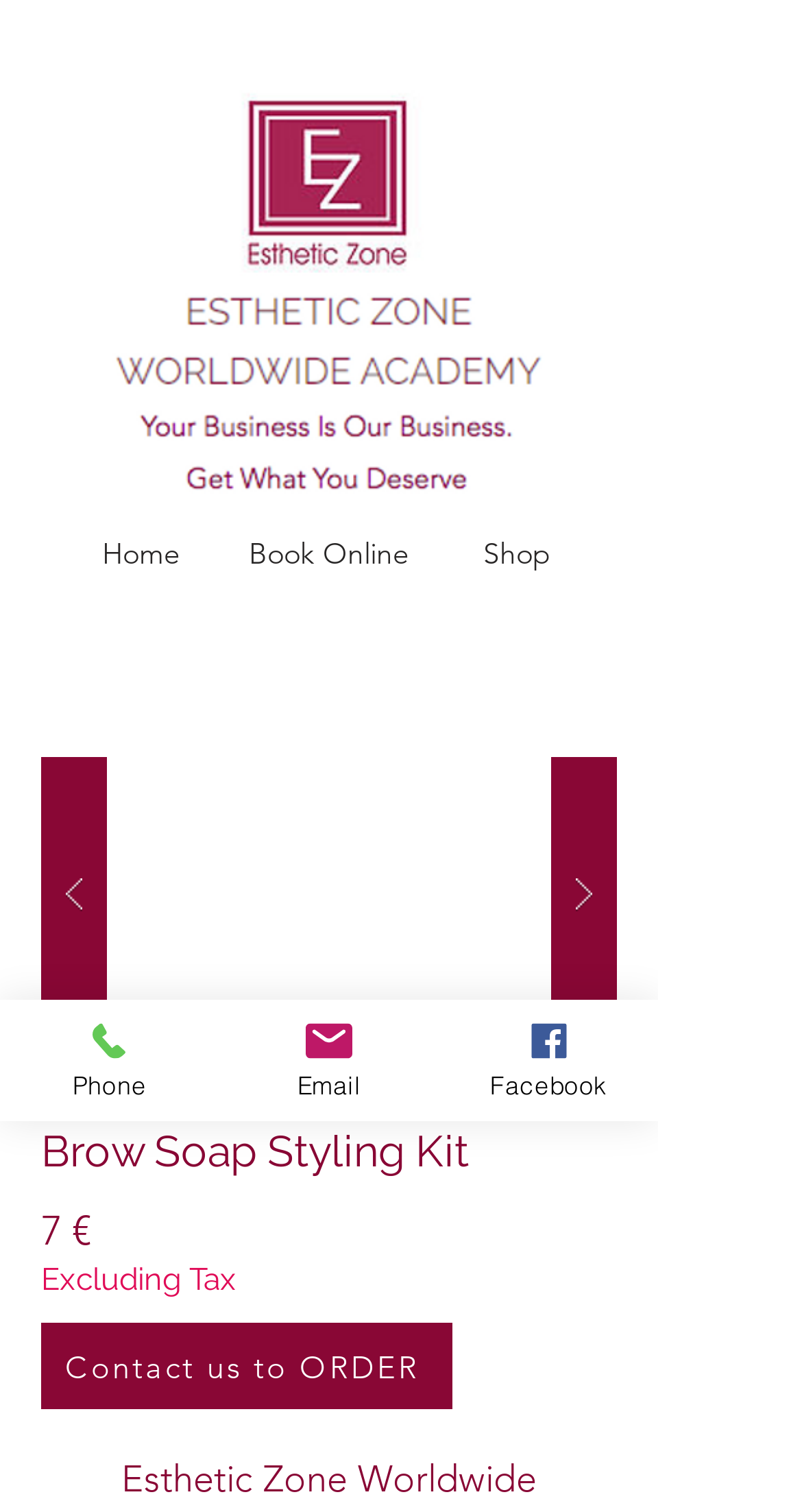Identify the bounding box of the HTML element described as: "Home".

None